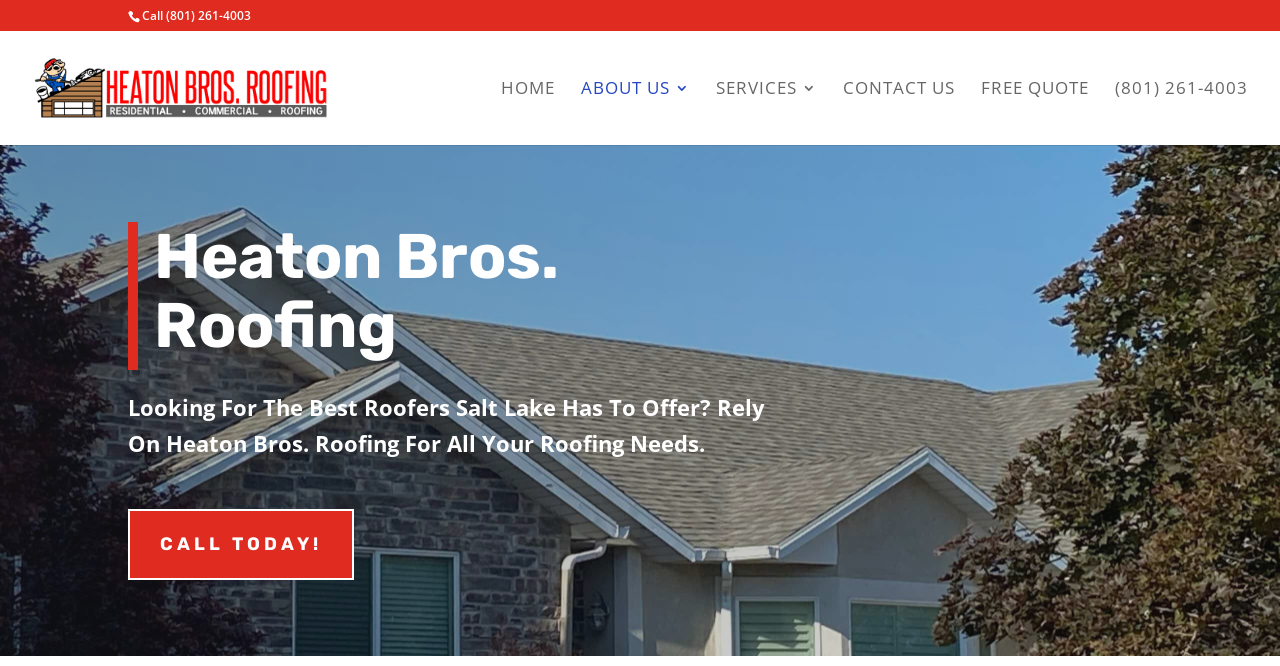Find the bounding box coordinates of the element to click in order to complete the given instruction: "Visit the home page."

[0.391, 0.122, 0.434, 0.218]